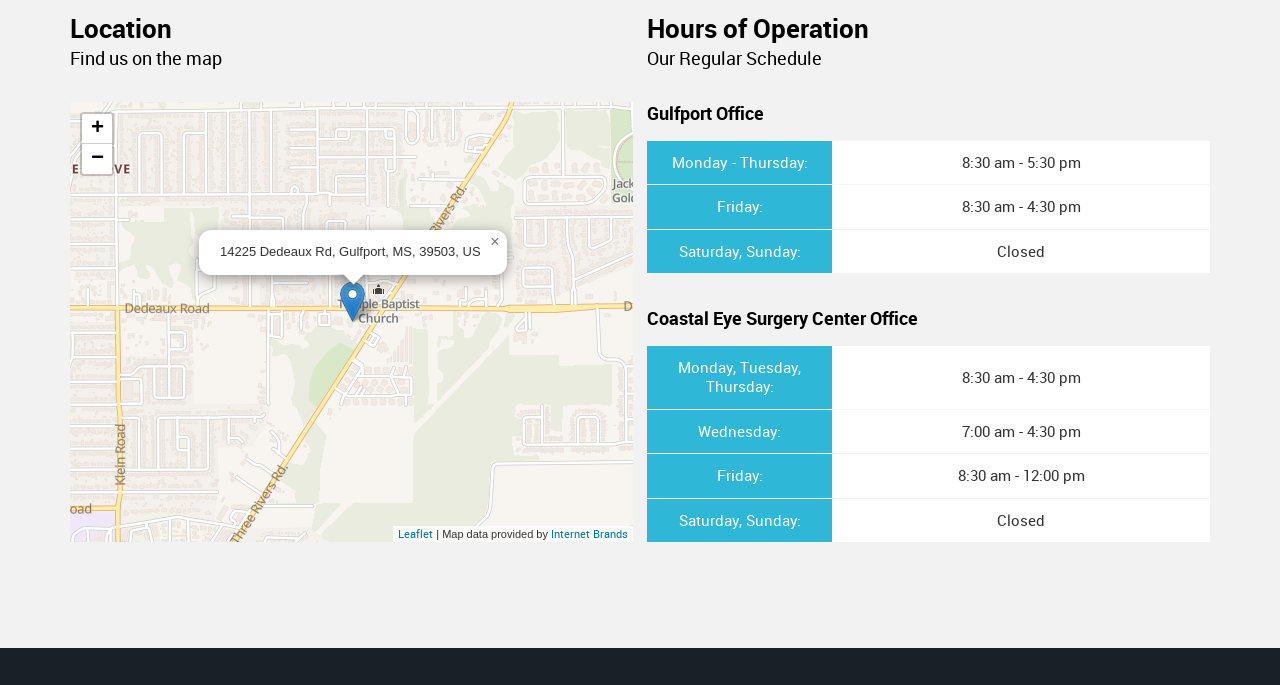Please specify the bounding box coordinates of the element that should be clicked to execute the given instruction: 'view Internet Brands website'. Ensure the coordinates are four float numbers between 0 and 1, expressed as [left, top, right, bottom].

[0.43, 0.768, 0.491, 0.79]